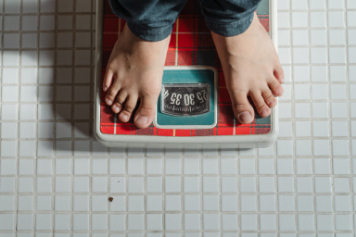What is the design of the scale's background?
Answer with a single word or short phrase according to what you see in the image.

Red plaid